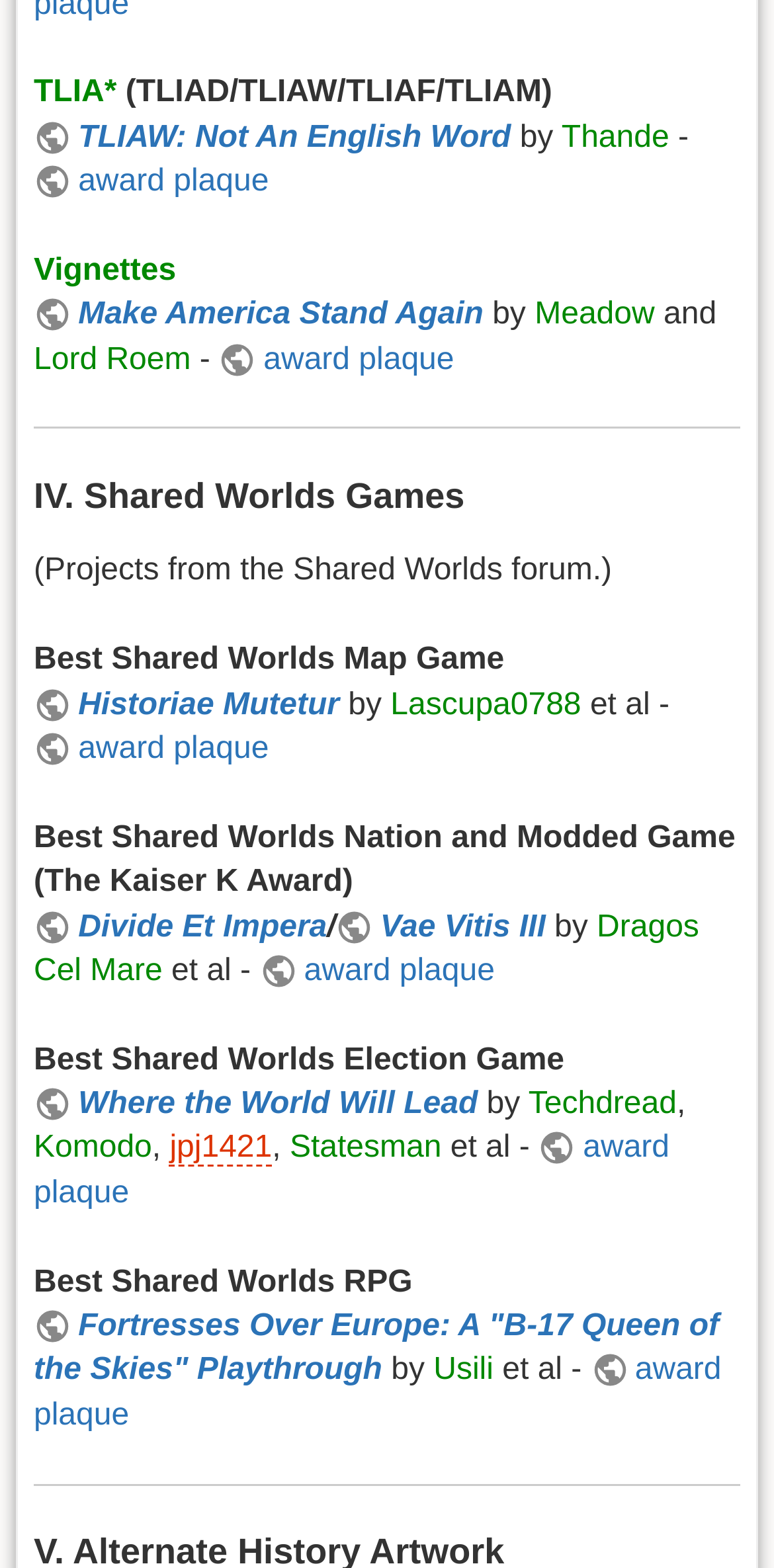What is the title of the section that starts with 'IV.'?
Using the screenshot, give a one-word or short phrase answer.

Shared Worlds Games